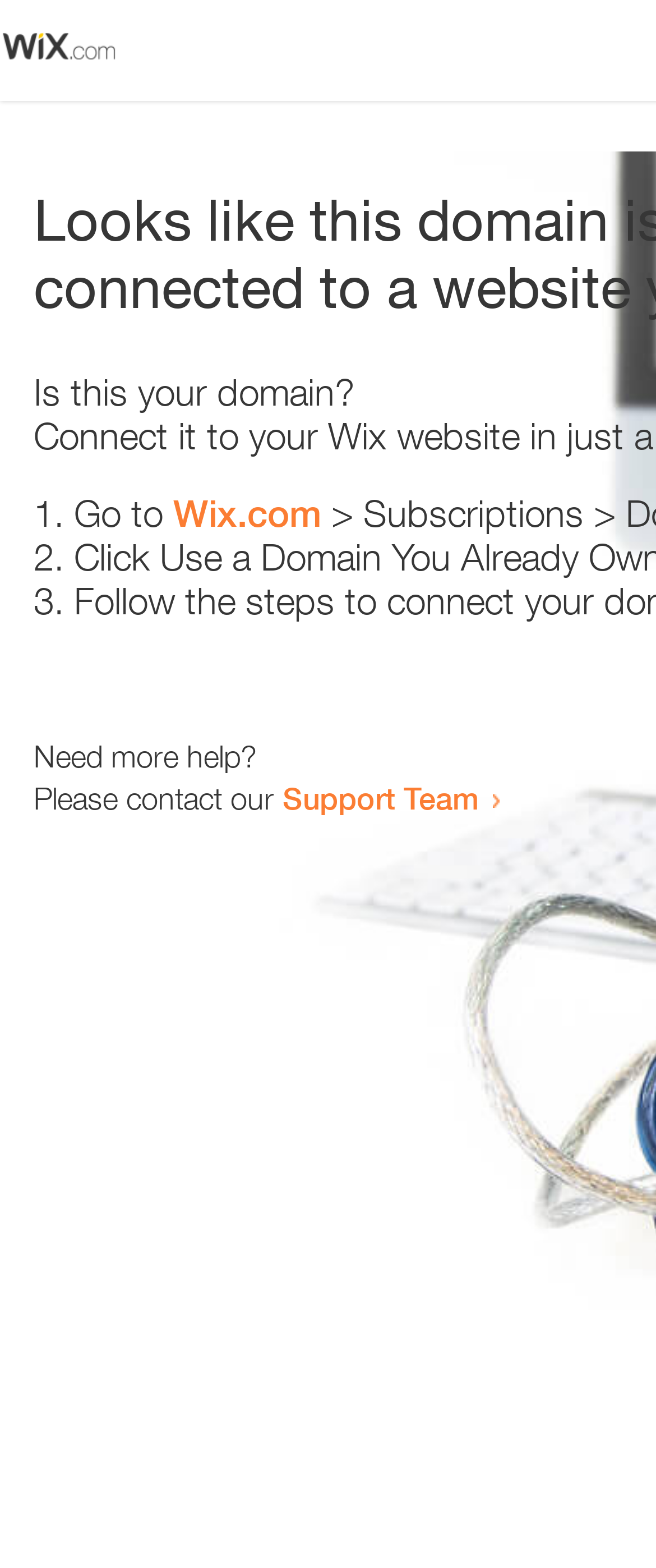Identify the main heading of the webpage and provide its text content.

Looks like this domain isn't
connected to a website yet